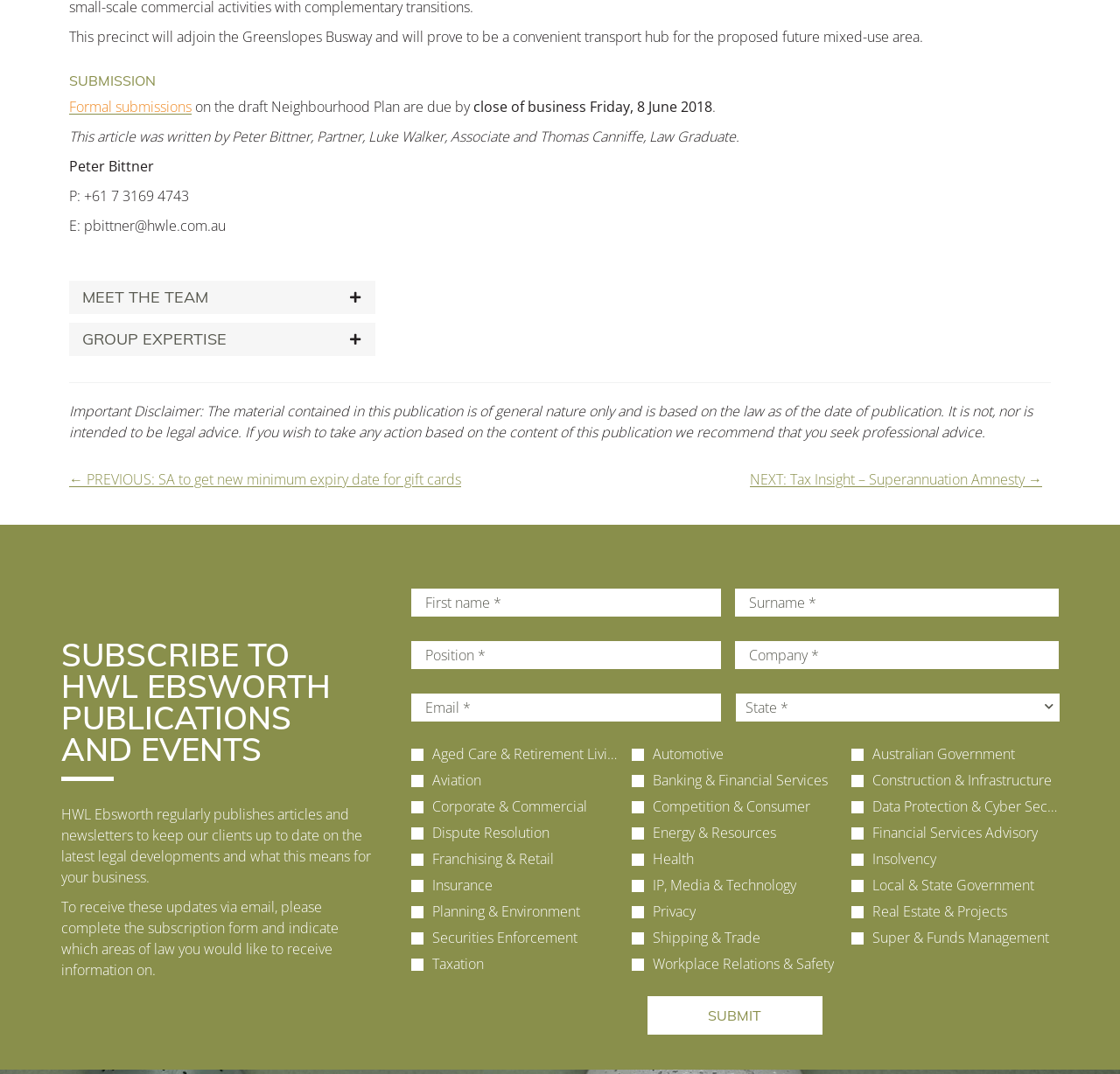What is the purpose of the publication according to the disclaimer?
Please look at the screenshot and answer using one word or phrase.

not legal advice